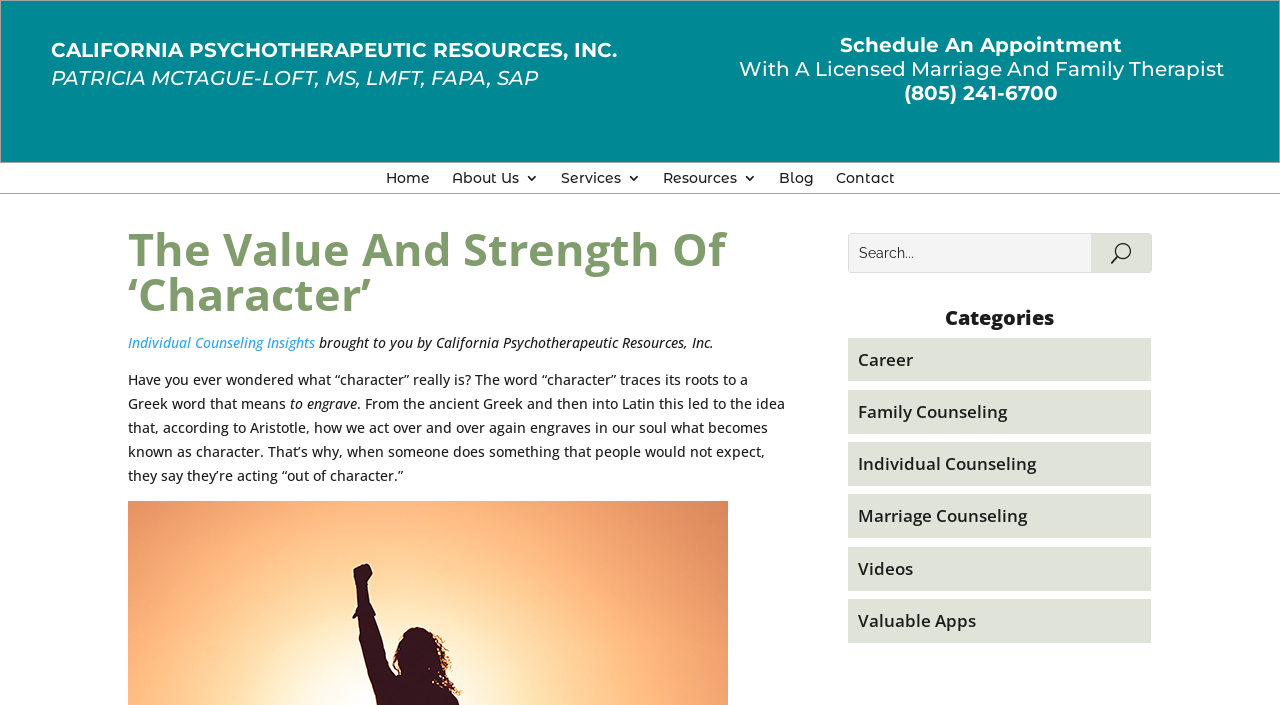What is the topic of the article?
Please use the image to provide an in-depth answer to the question.

I found the answer by looking at the heading element with the text 'The Value And Strength Of ‘Character’' and the subsequent paragraphs that discuss the concept of character. This suggests that the topic of the article is character.